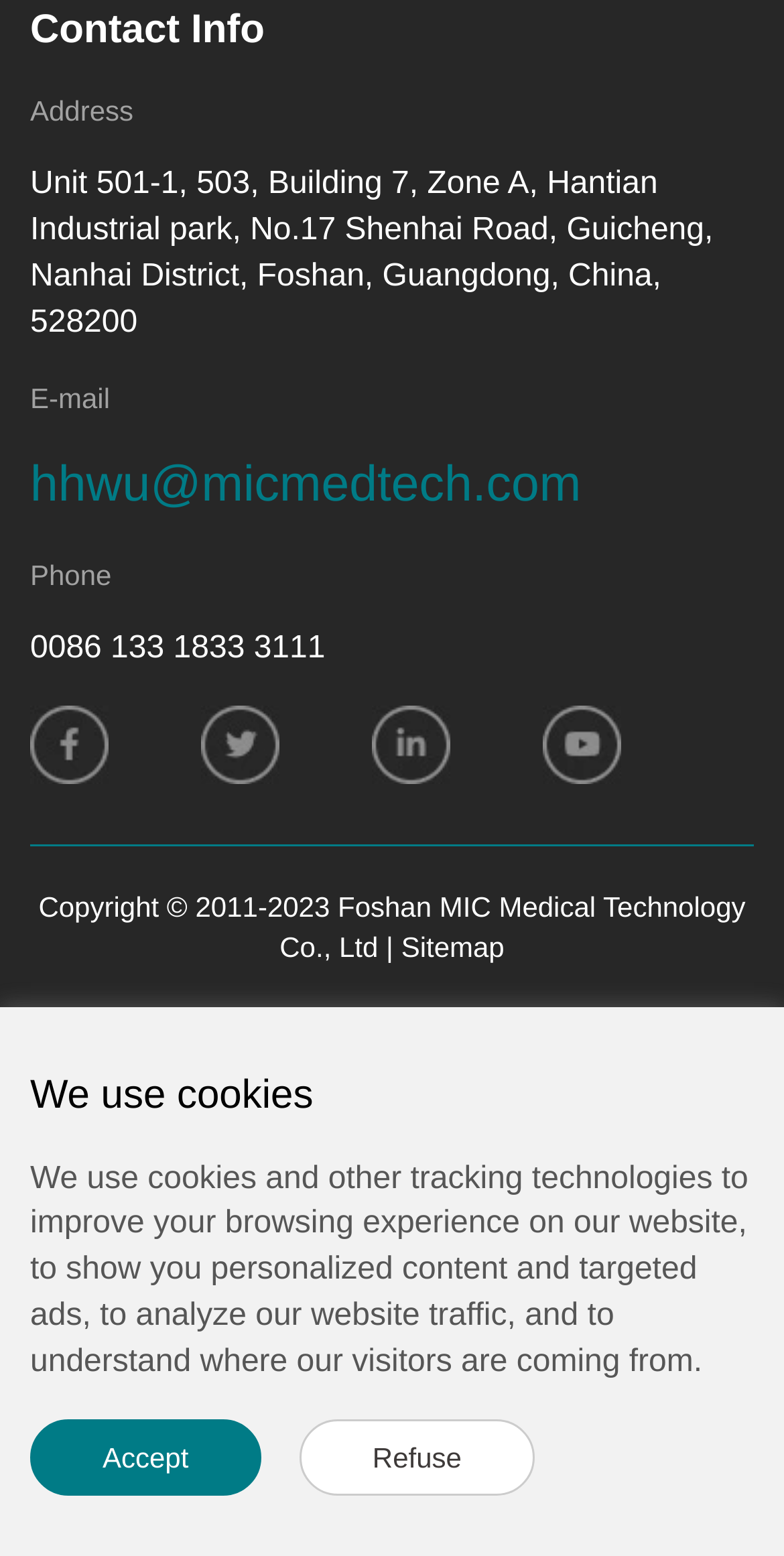Determine the bounding box coordinates of the region I should click to achieve the following instruction: "Check Sitemap". Ensure the bounding box coordinates are four float numbers between 0 and 1, i.e., [left, top, right, bottom].

[0.512, 0.598, 0.643, 0.619]